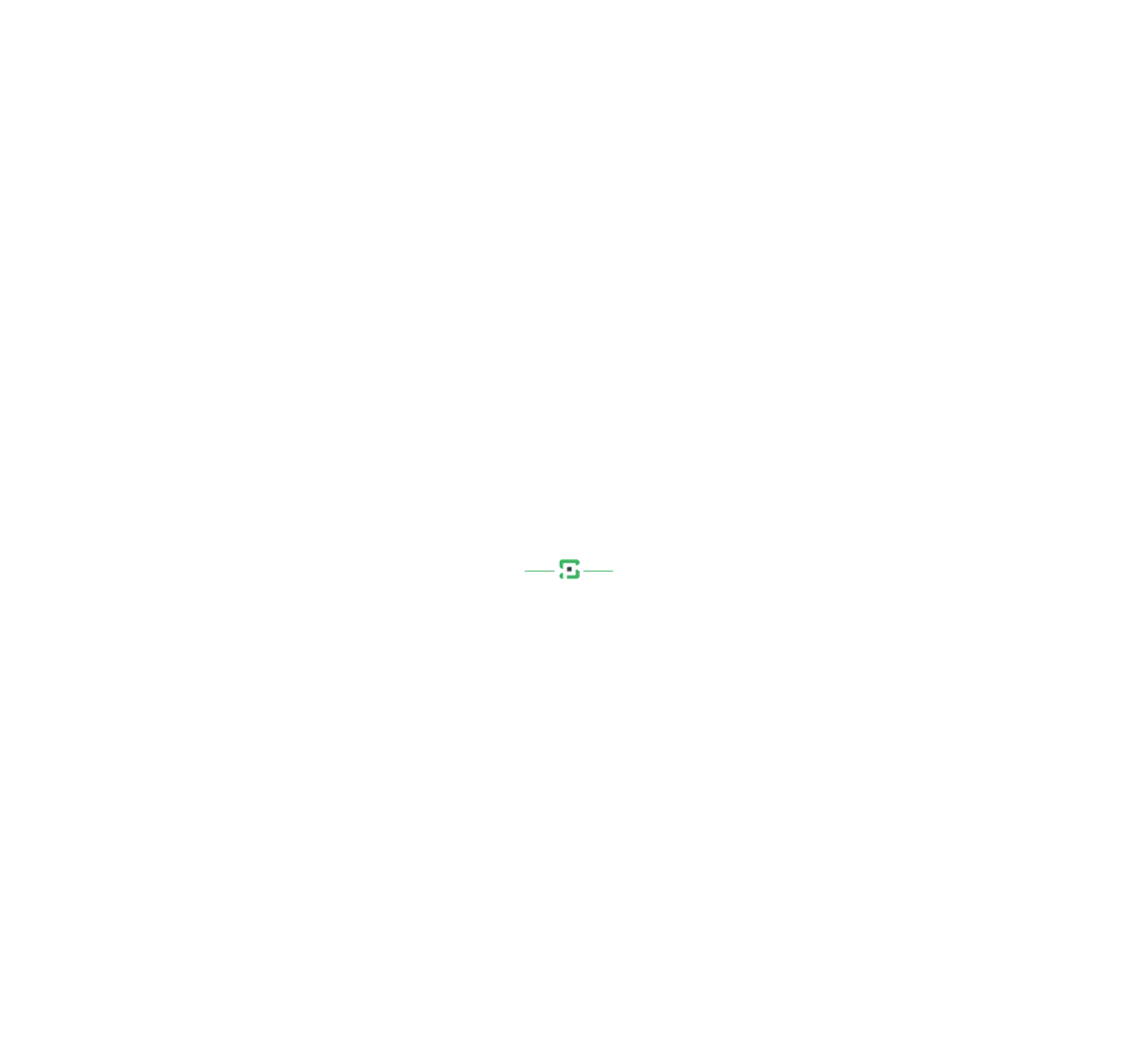What is the name of the company?
Please provide a comprehensive answer based on the information in the image.

I found the company name by looking at the top of the webpage, where the logo and company name are usually located. The company name is displayed as a link, which is a common way to format company names on websites.